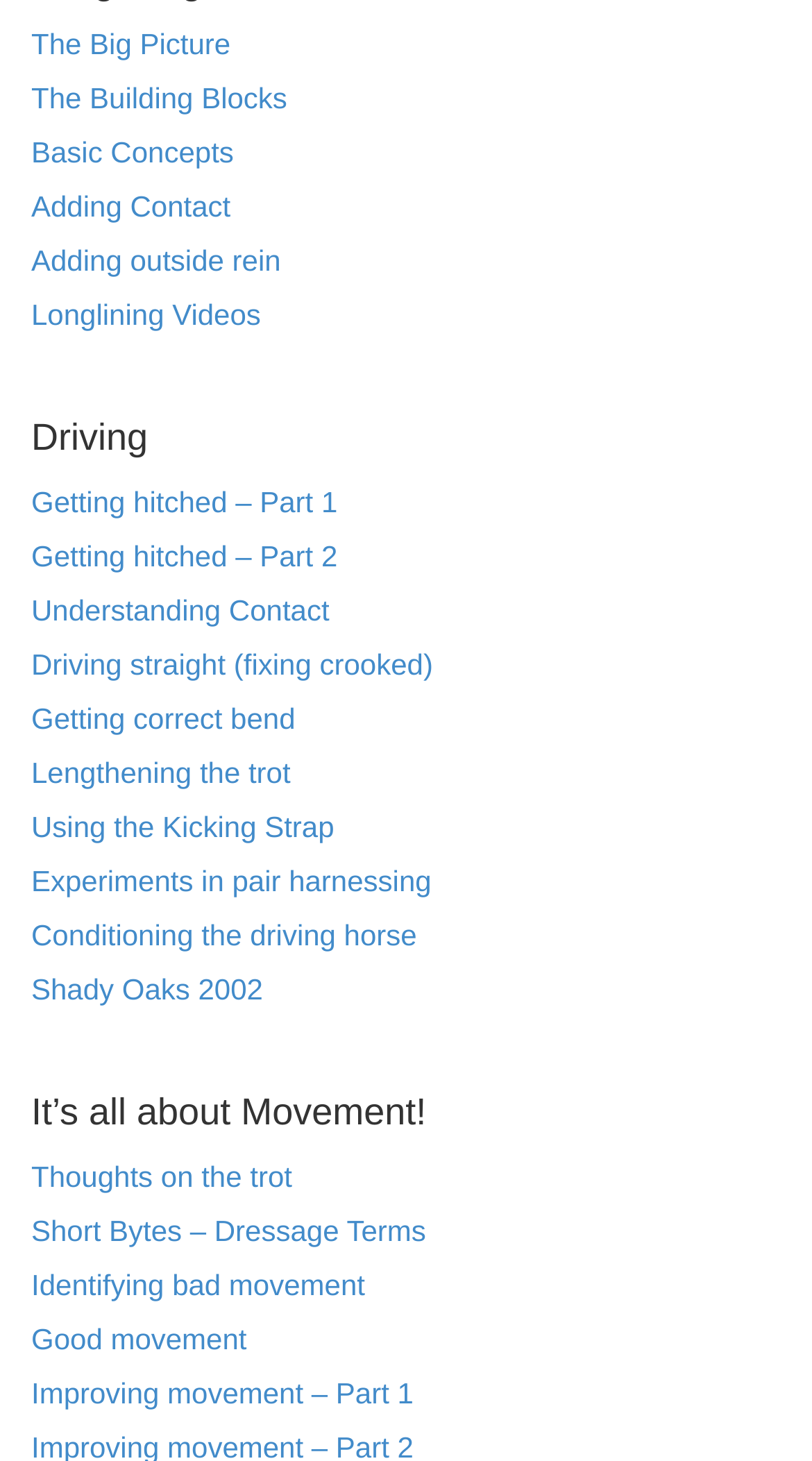Answer the question with a brief word or phrase:
What is the topic of the second section?

Movement